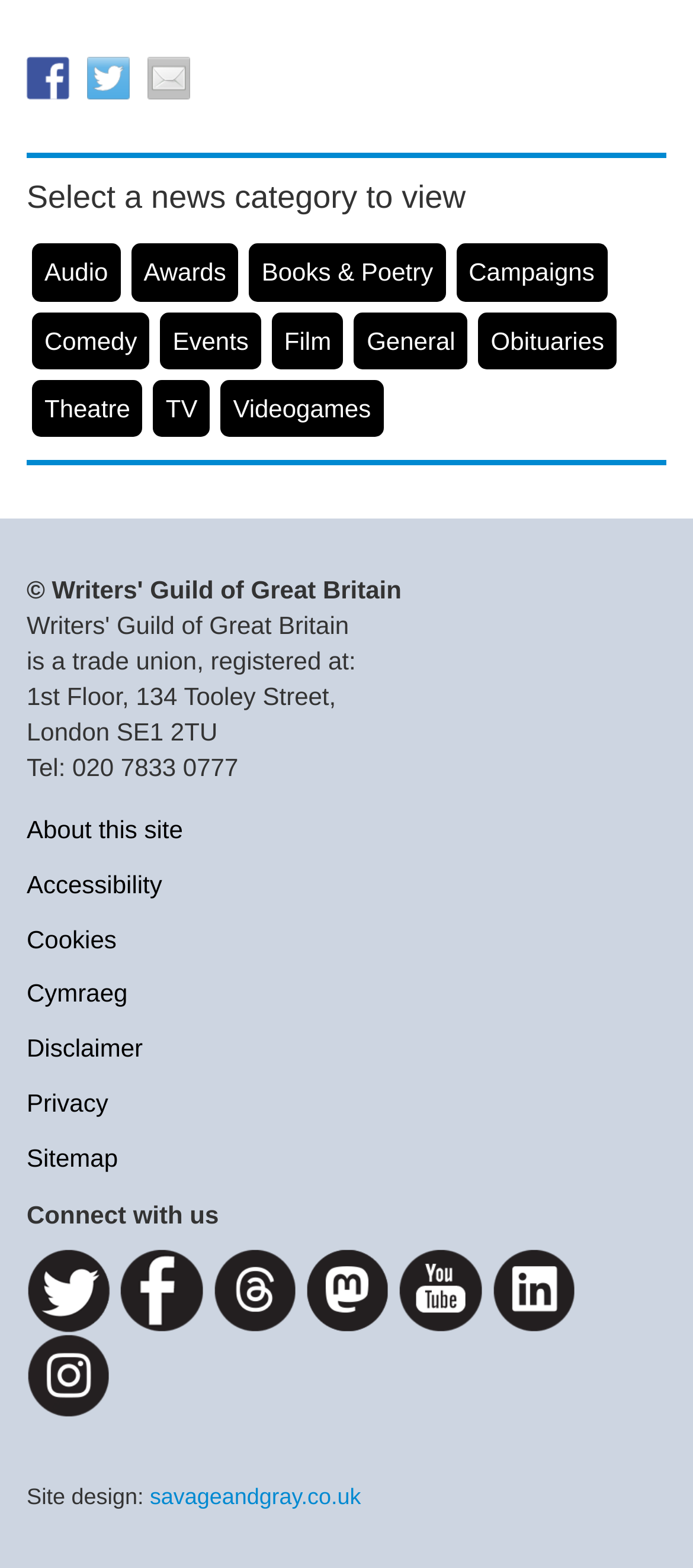Respond with a single word or phrase to the following question: What categories of news are available?

Audio, Awards, Books & Poetry, etc.